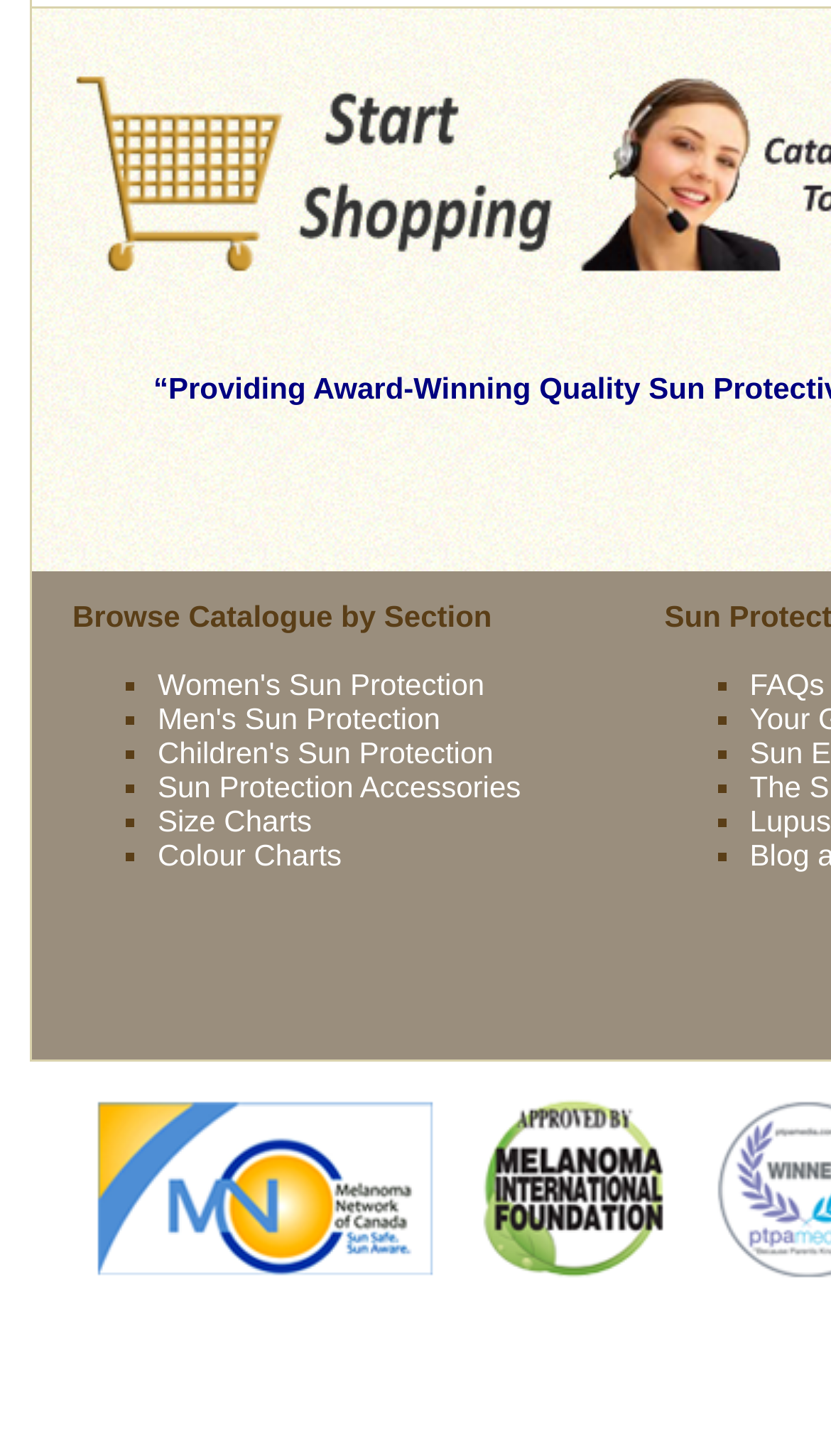Please identify the coordinates of the bounding box that should be clicked to fulfill this instruction: "Visit Men's Sun Protection".

[0.19, 0.482, 0.53, 0.505]